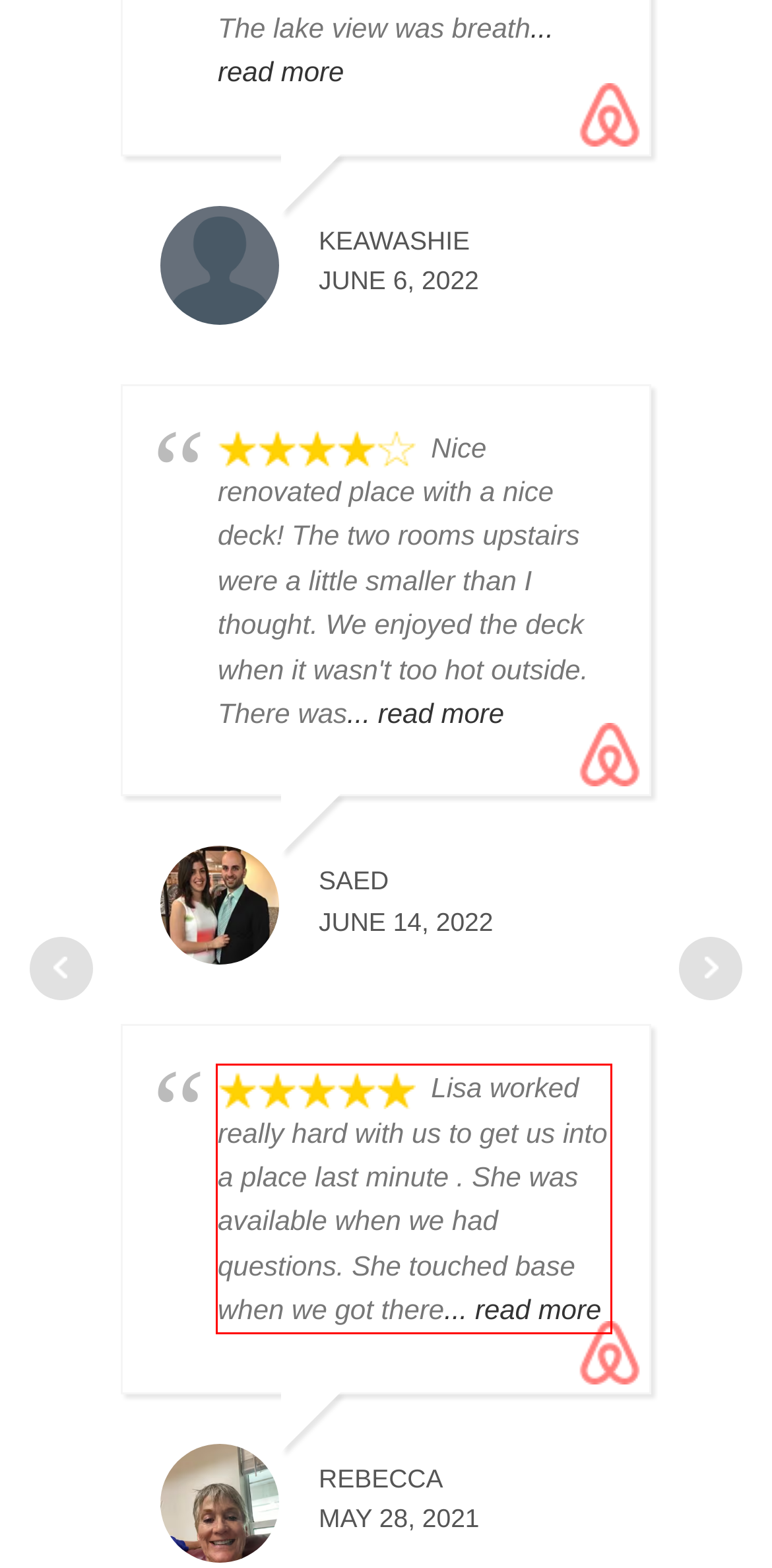You are provided with a screenshot of a webpage that includes a red bounding box. Extract and generate the text content found within the red bounding box.

Lisa worked really hard with us to get us into a place last minute . She was available when we had questions. She touched base when we got there... read more